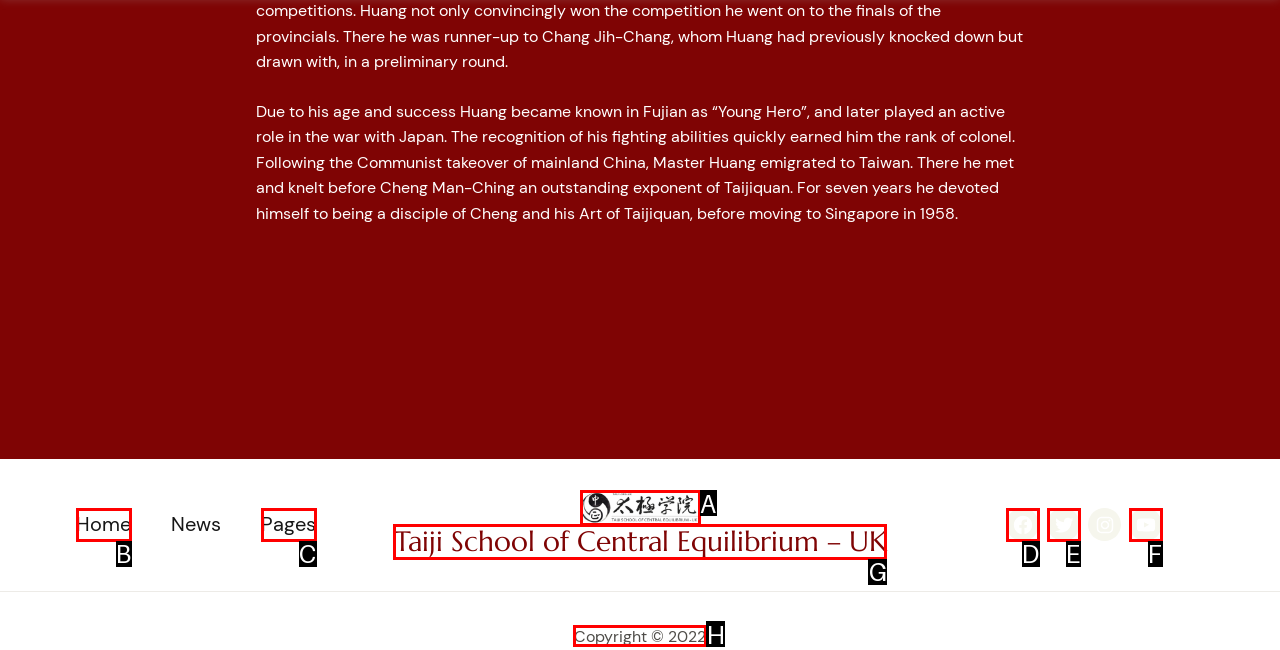Select the HTML element to finish the task: check copyright information Reply with the letter of the correct option.

H